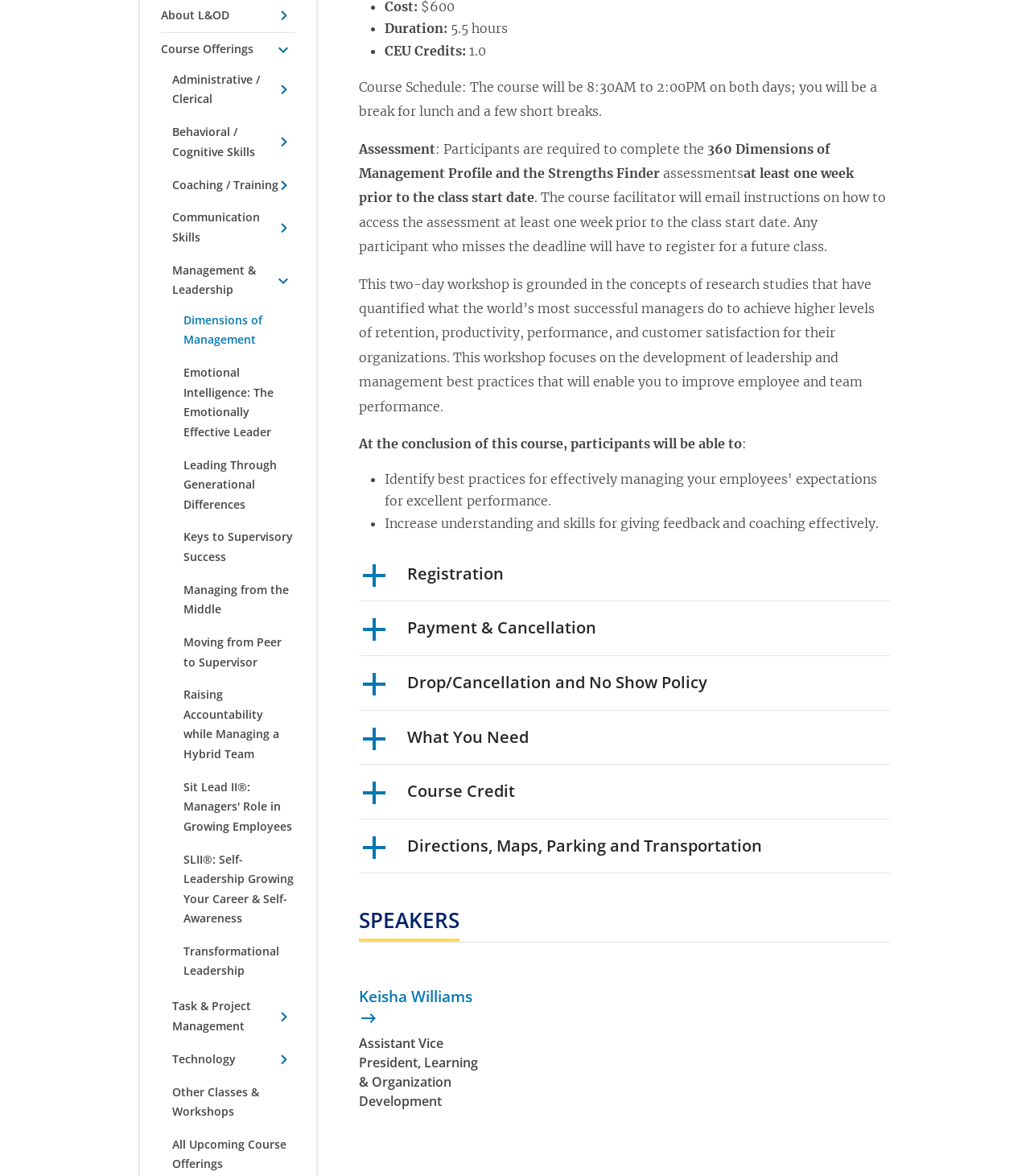Predict the bounding box of the UI element based on this description: "Task & Project Management".

[0.167, 0.844, 0.286, 0.885]